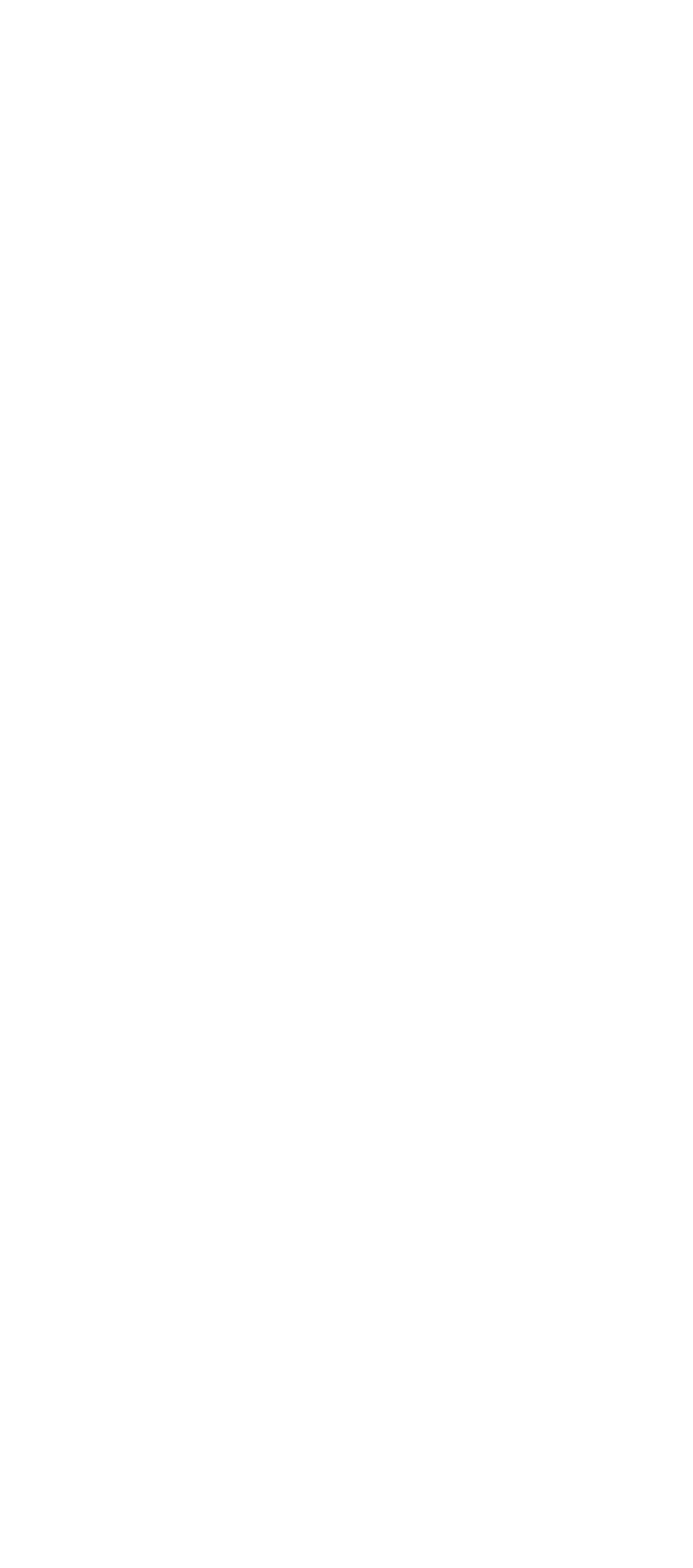What is the name of the company?
Please provide a comprehensive answer based on the contents of the image.

The name of the company can be found in the first StaticText element at the top of the webpage, which reads 'VOESTALPINE METSEC THE UK’S LARGEST SPECIALIST COLD ROLL FORMING COMPANY'.